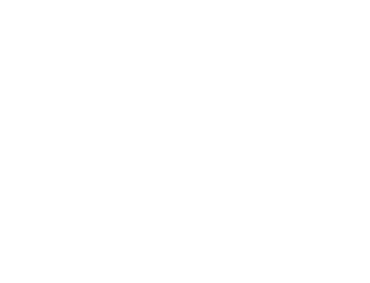Answer succinctly with a single word or phrase:
What type of vehicles is the service sector focused on?

Cars and LCV